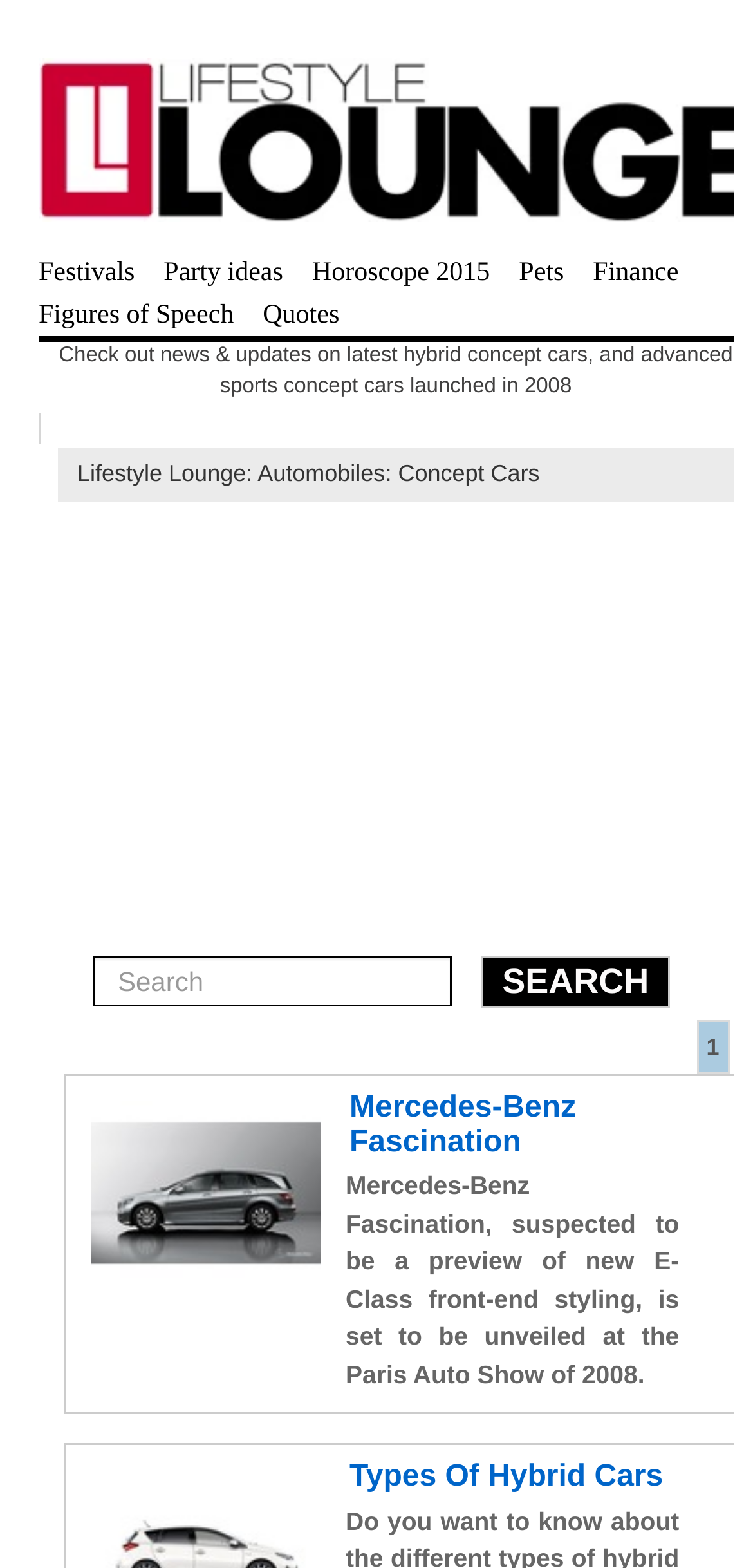What is the purpose of the search bar?
Please respond to the question with a detailed and well-explained answer.

The search bar is provided to allow users to search for specific content on the webpage, as indicated by the presence of a textbox with a label 'Search' and a button labeled 'SEARCH'.